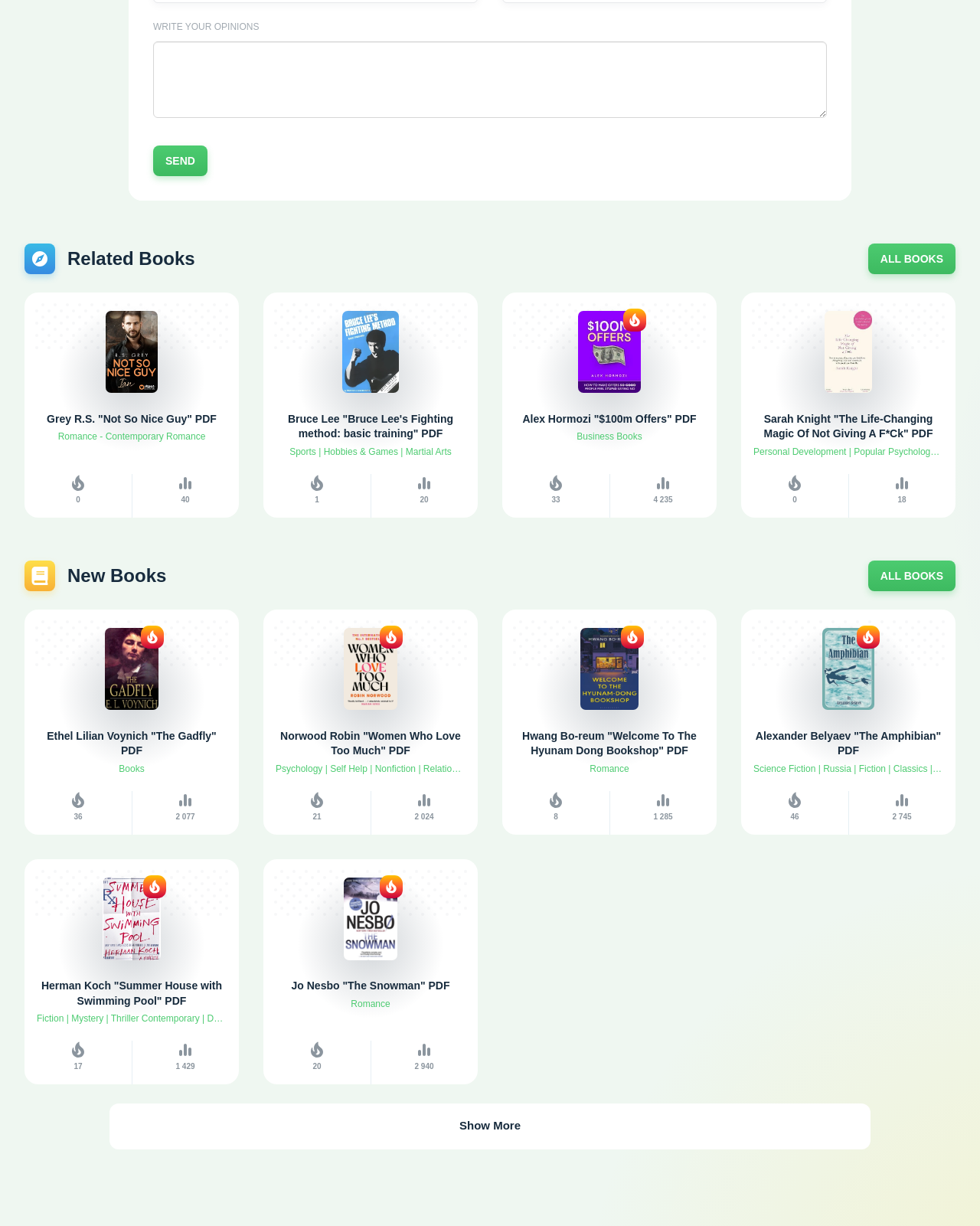Indicate the bounding box coordinates of the element that must be clicked to execute the instruction: "Write your opinions". The coordinates should be given as four float numbers between 0 and 1, i.e., [left, top, right, bottom].

[0.156, 0.034, 0.844, 0.096]